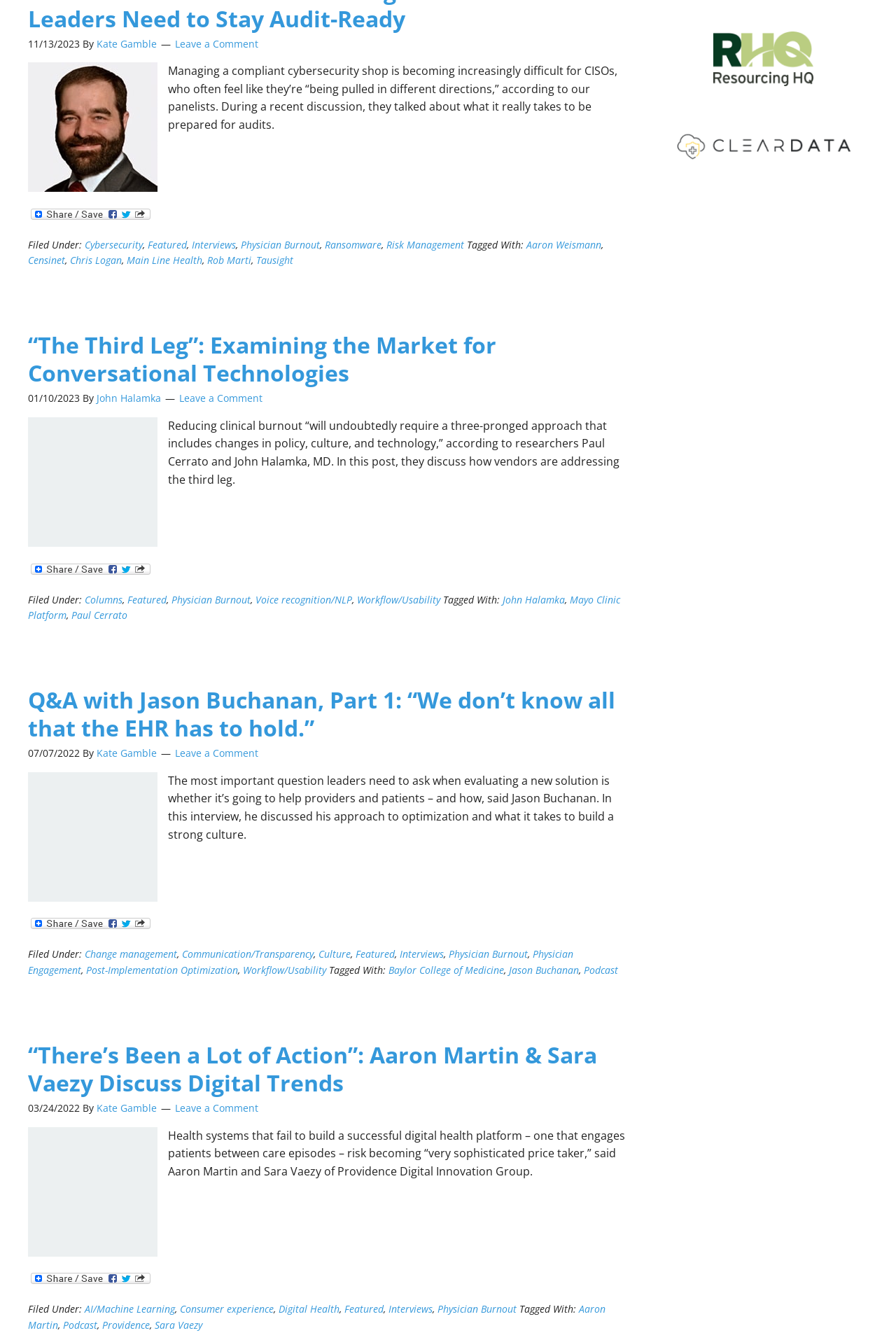Find the bounding box coordinates of the element you need to click on to perform this action: 'Visit Dan Blanchard's website'. The coordinates should be represented by four float values between 0 and 1, in the format [left, top, right, bottom].

None